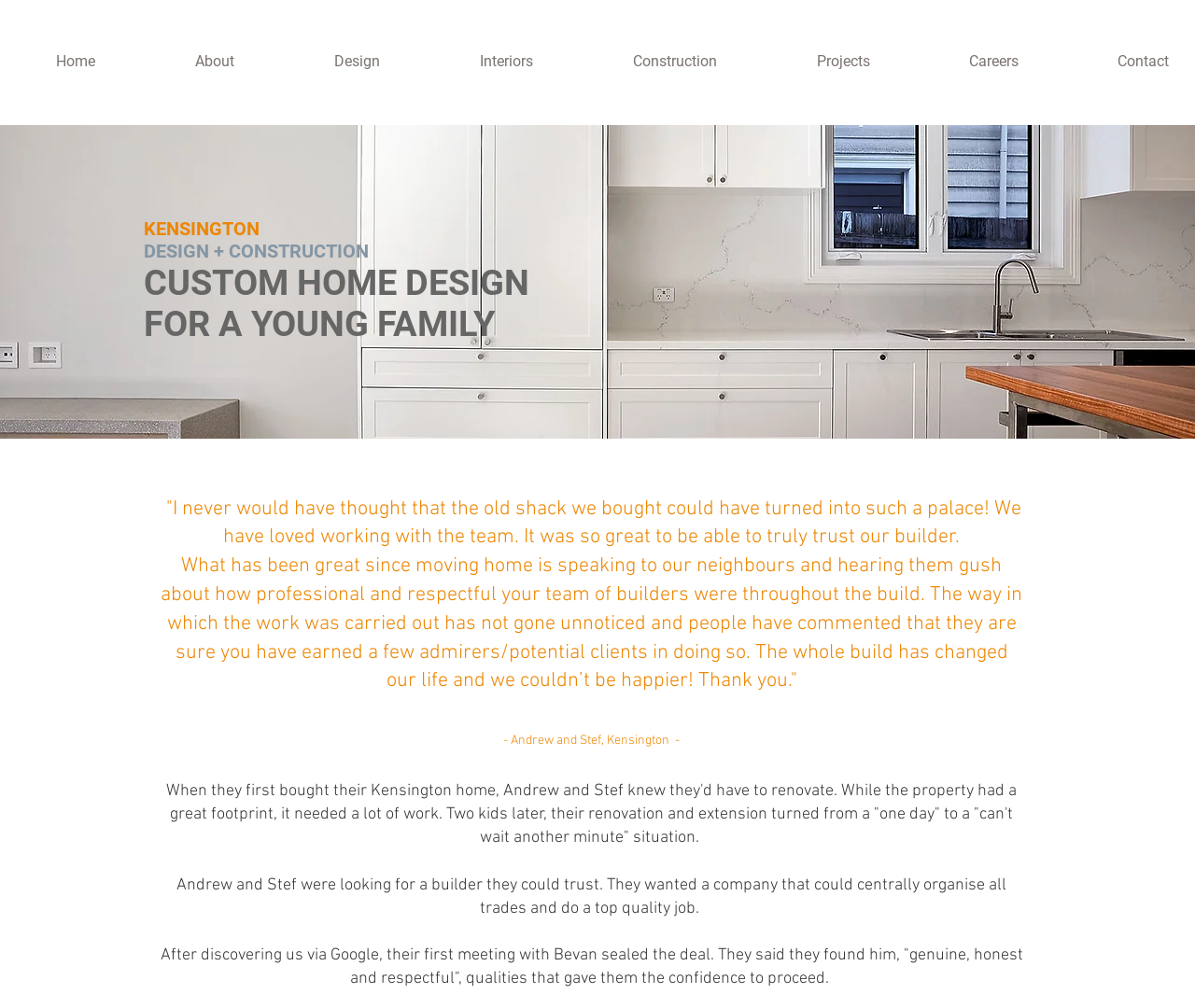Produce a meticulous description of the webpage.

This webpage is about a custom residential renovation design project in Kensington, Melbourne, by BCT Group, an architect and builder. At the top, there is a navigation menu with six links: Home, About, Design, Interiors, Construction, and Projects, followed by Careers. 

Below the navigation menu, there is a large image of a custom home design, specifically a kitchen with doors. 

The main content of the webpage is divided into sections. The first section has a heading that reads "KENSINGTON DESIGN + CONSTRUCTION CUSTOM HOME DESIGN FOR A YOUNG FAMILY". 

Below the heading, there are two testimonials from the homeowners, Andrew and Stef, who express their satisfaction with the renovation project. The first testimonial is a brief quote, and the second one is a longer paragraph praising the professionalism and respectfulness of the builders. 

Following the testimonials, there is a brief introduction to the project, explaining the homeowners' situation and their need for a renovation. The text describes how they found BCT Group through Google and were impressed by the company's genuine and respectful approach.